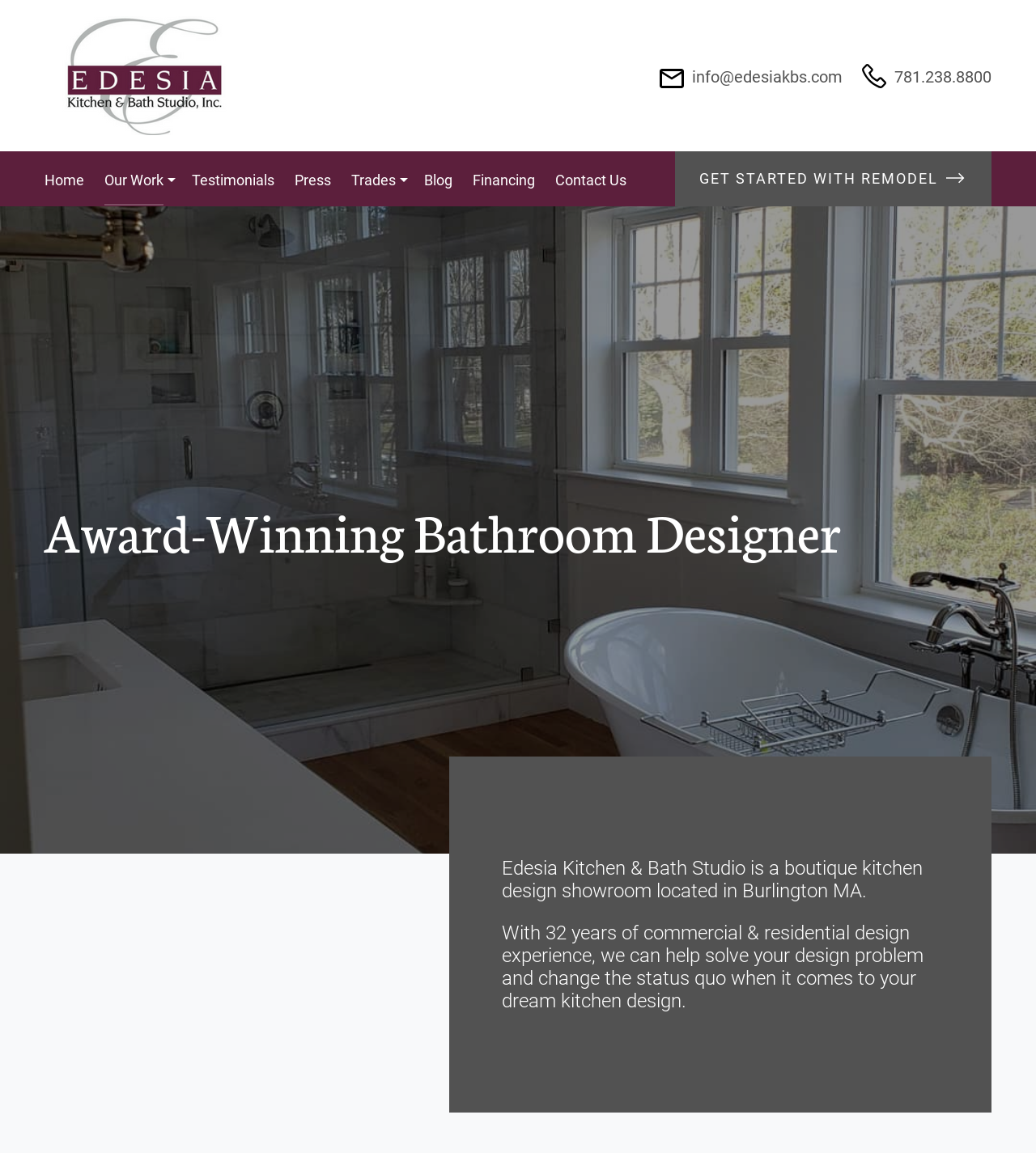How many menu items are in the navigation menu?
Please provide a comprehensive answer based on the information in the image.

The navigation menu has 7 menu items, which are 'Home', 'Our Work', 'Testimonials', 'Press', 'Trades', 'Blog', and 'Contact Us'. These menu items can be found in the vertical menu at the top of the webpage.